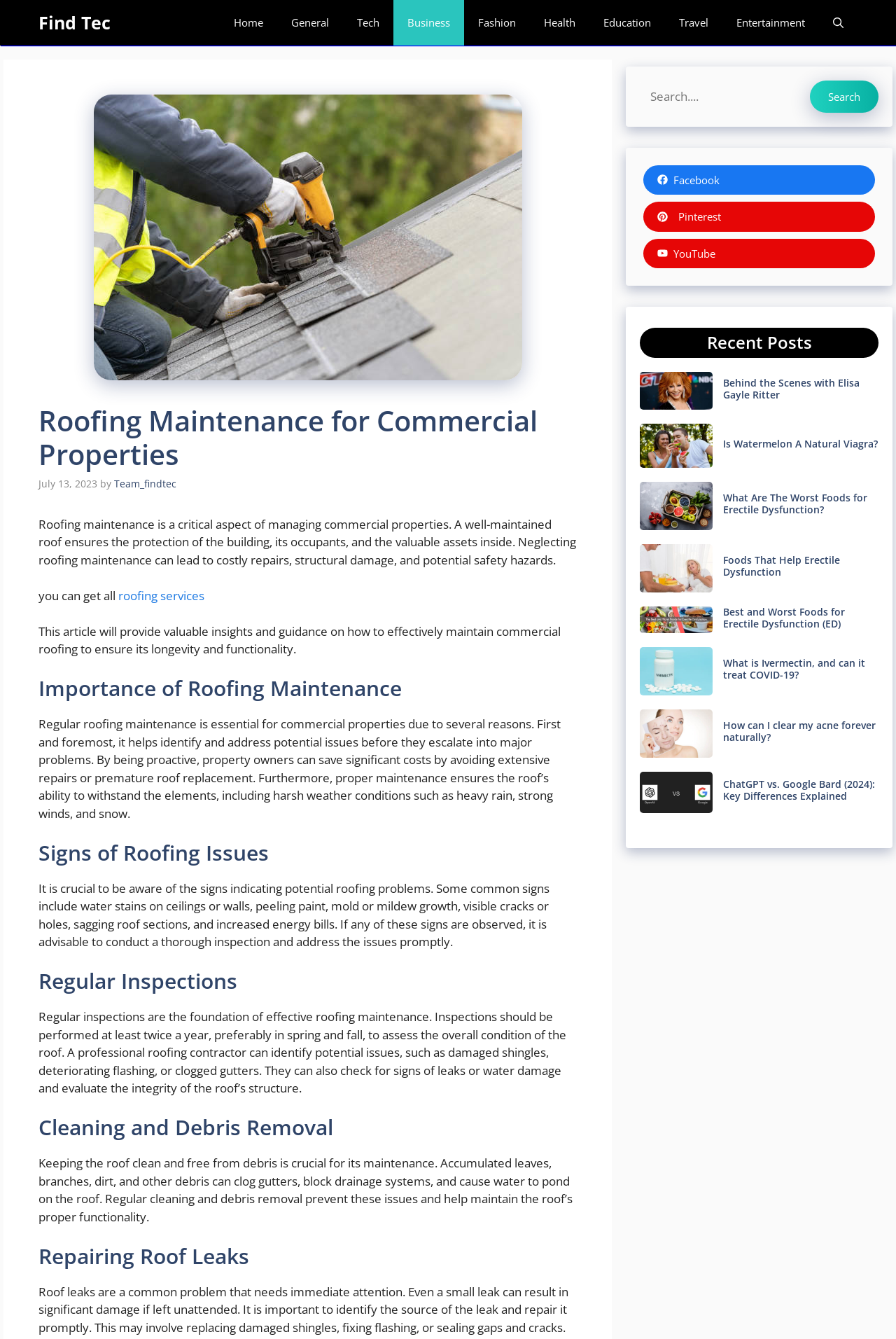Use one word or a short phrase to answer the question provided: 
How often should roofing inspections be performed?

At least twice a year